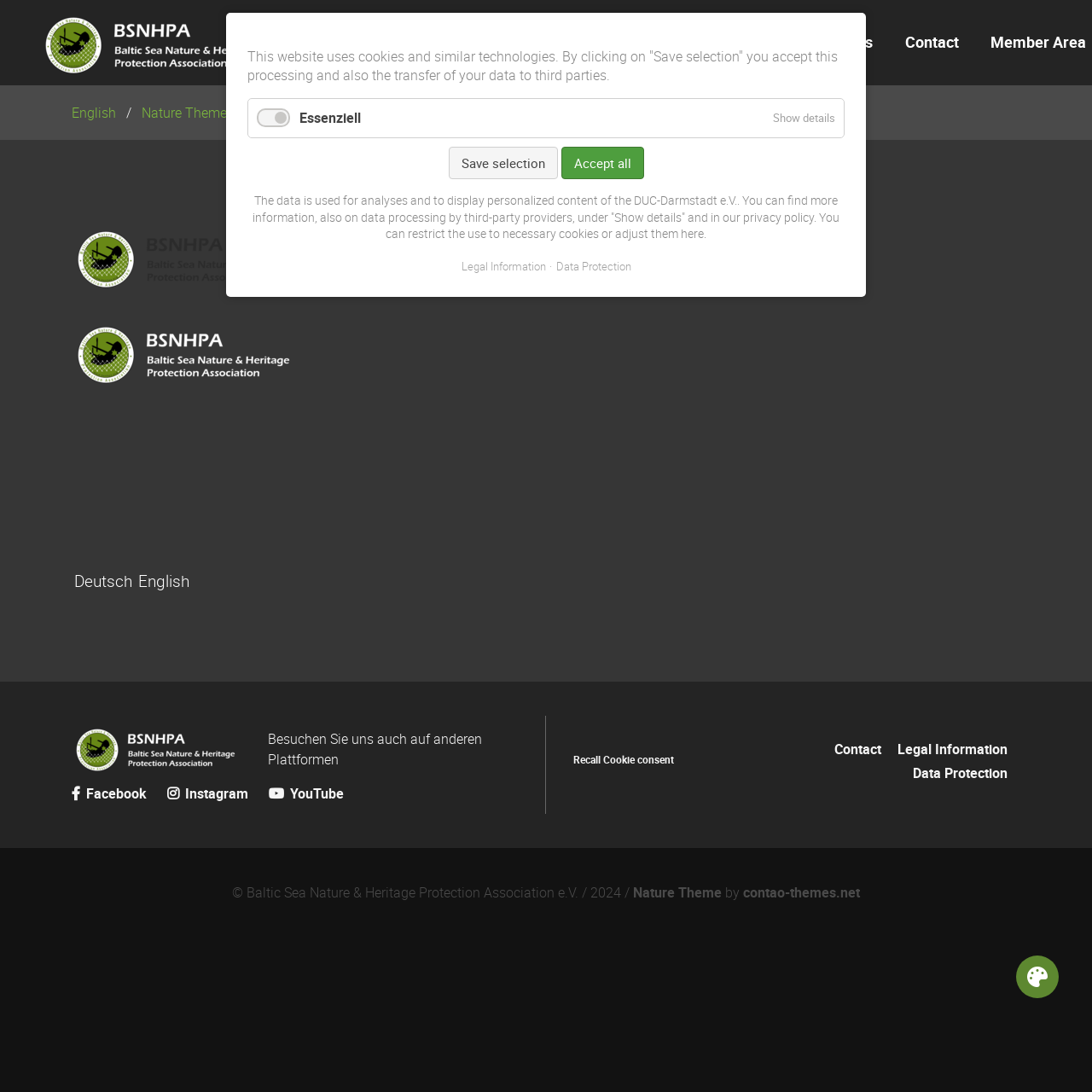Determine the bounding box coordinates for the region that must be clicked to execute the following instruction: "Go to home page".

[0.467, 0.021, 0.535, 0.057]